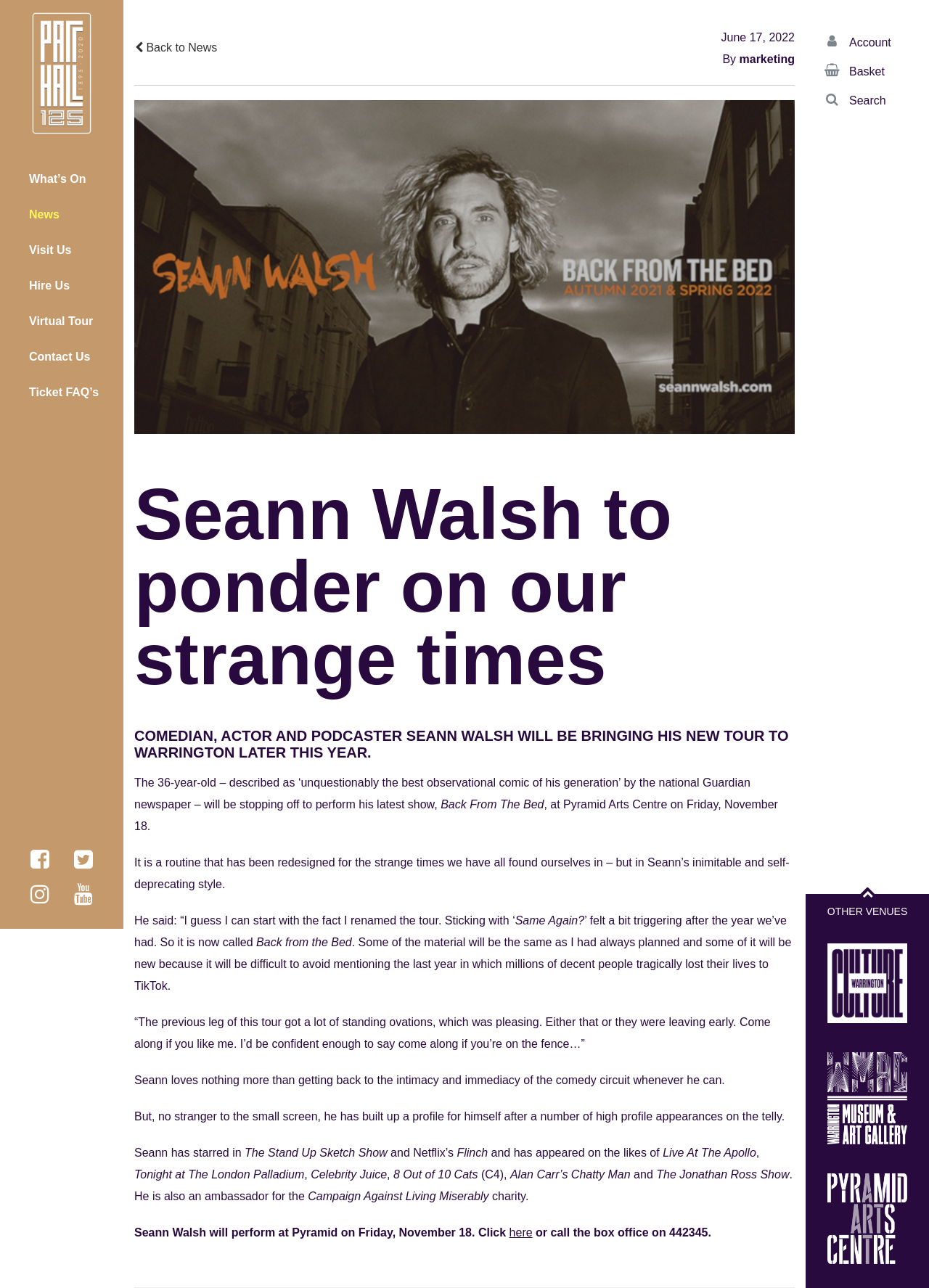Find the bounding box coordinates for the element described here: "alt="Pyramid Arts Centre"".

[0.891, 0.941, 0.977, 0.95]